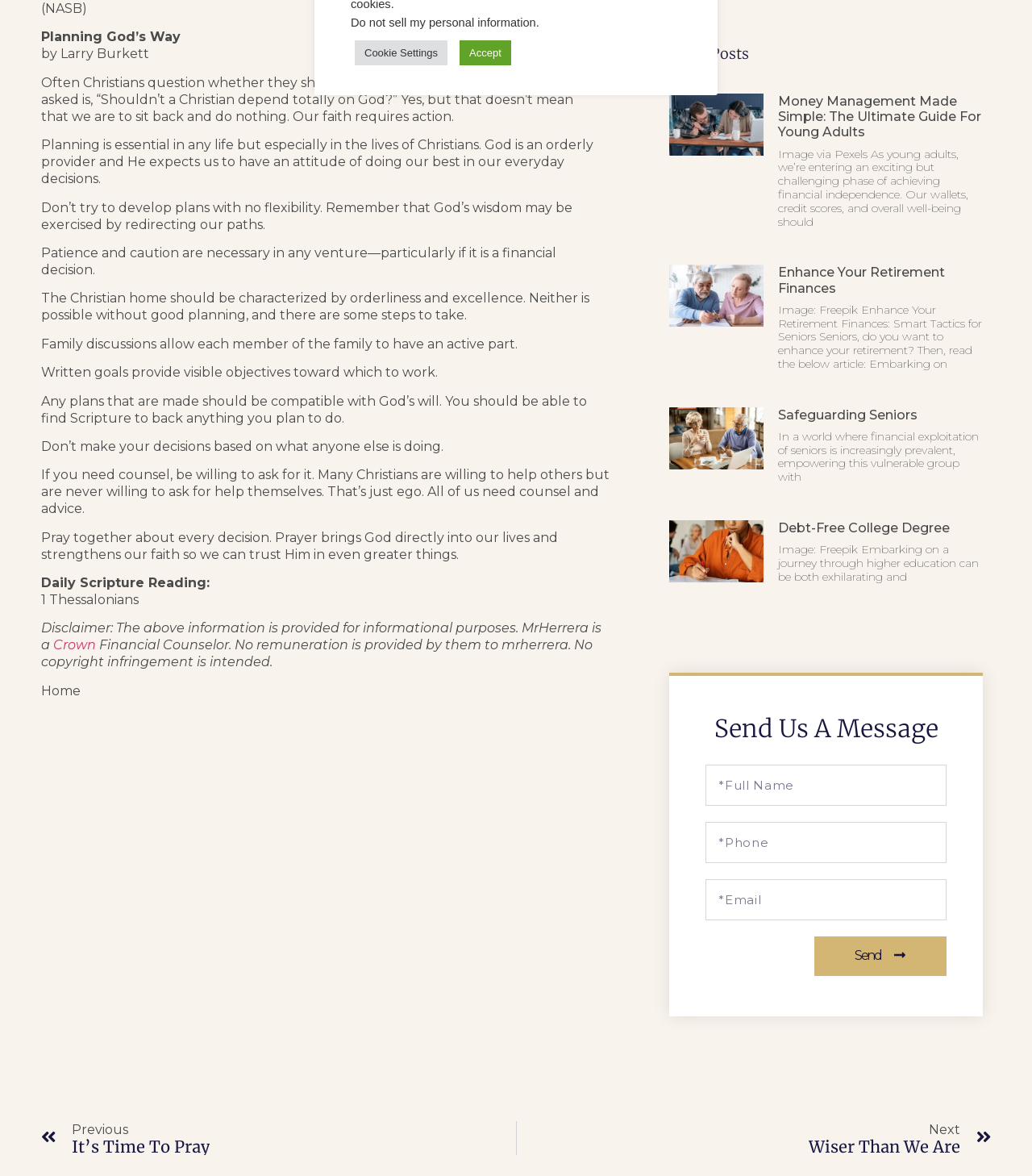Locate the UI element described by Offers in the provided webpage screenshot. Return the bounding box coordinates in the format (top-left x, top-left y, bottom-right x, bottom-right y), ensuring all values are between 0 and 1.

None